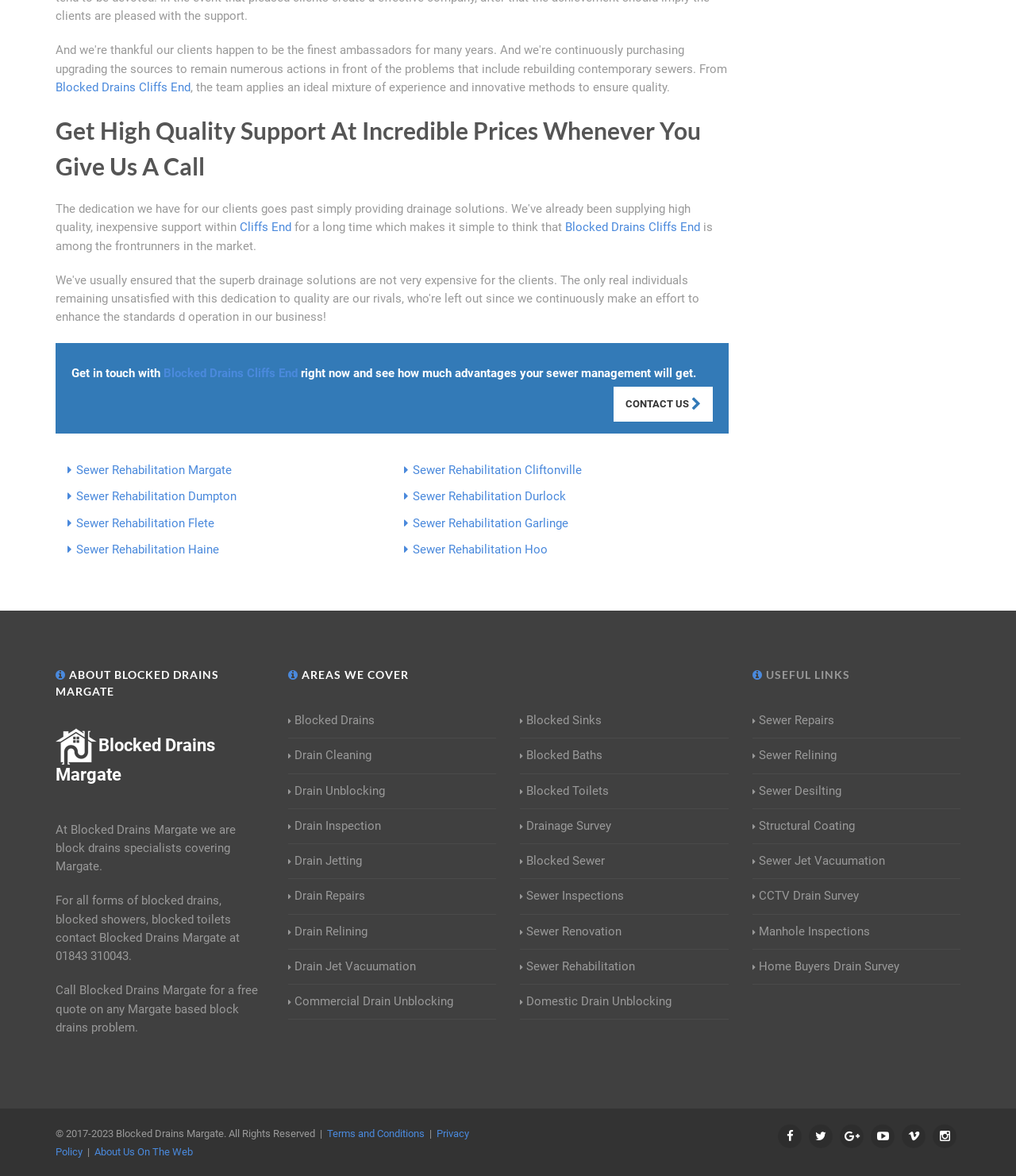Identify the coordinates of the bounding box for the element that must be clicked to accomplish the instruction: "Visit the ABOUT BLOCKED DRAINS MARGATE page".

[0.055, 0.567, 0.26, 0.595]